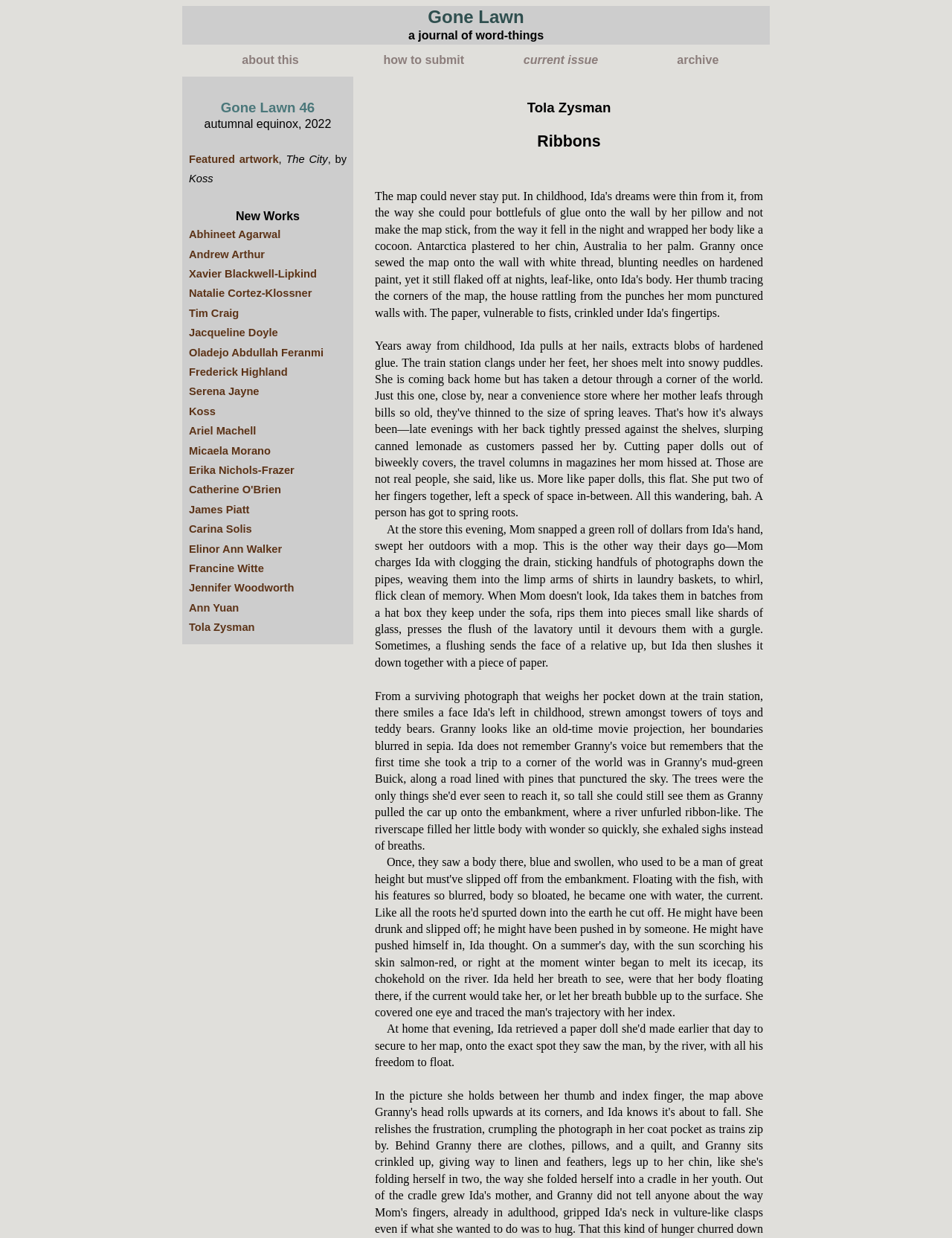Describe in detail what you see on the webpage.

The webpage is titled "Gone Lawn 46 : Tola Zysman" and appears to be a literary journal or magazine. At the top, there is a header section with the title "Gone Lawn a journal of word-things". Below this, there are four navigation links: "about this", "how to submit", "current issue", and "archive", which are evenly spaced and aligned horizontally.

The main content of the page is a table that occupies most of the screen. The table has a single row with a single cell that contains a block of text. The text is a list of contributors to the journal, with each name being a hyperlink. The list is organized alphabetically by last name, and each name is separated by a comma. The text also mentions "Featured artwork, The City, by Koss" at the top, which is also a hyperlink.

To the right of the contributor list, there is a smaller section with the title "Ribbons", but it does not contain any additional information.

Overall, the webpage has a simple and clean design, with a focus on presenting the list of contributors and providing navigation links to other sections of the journal.